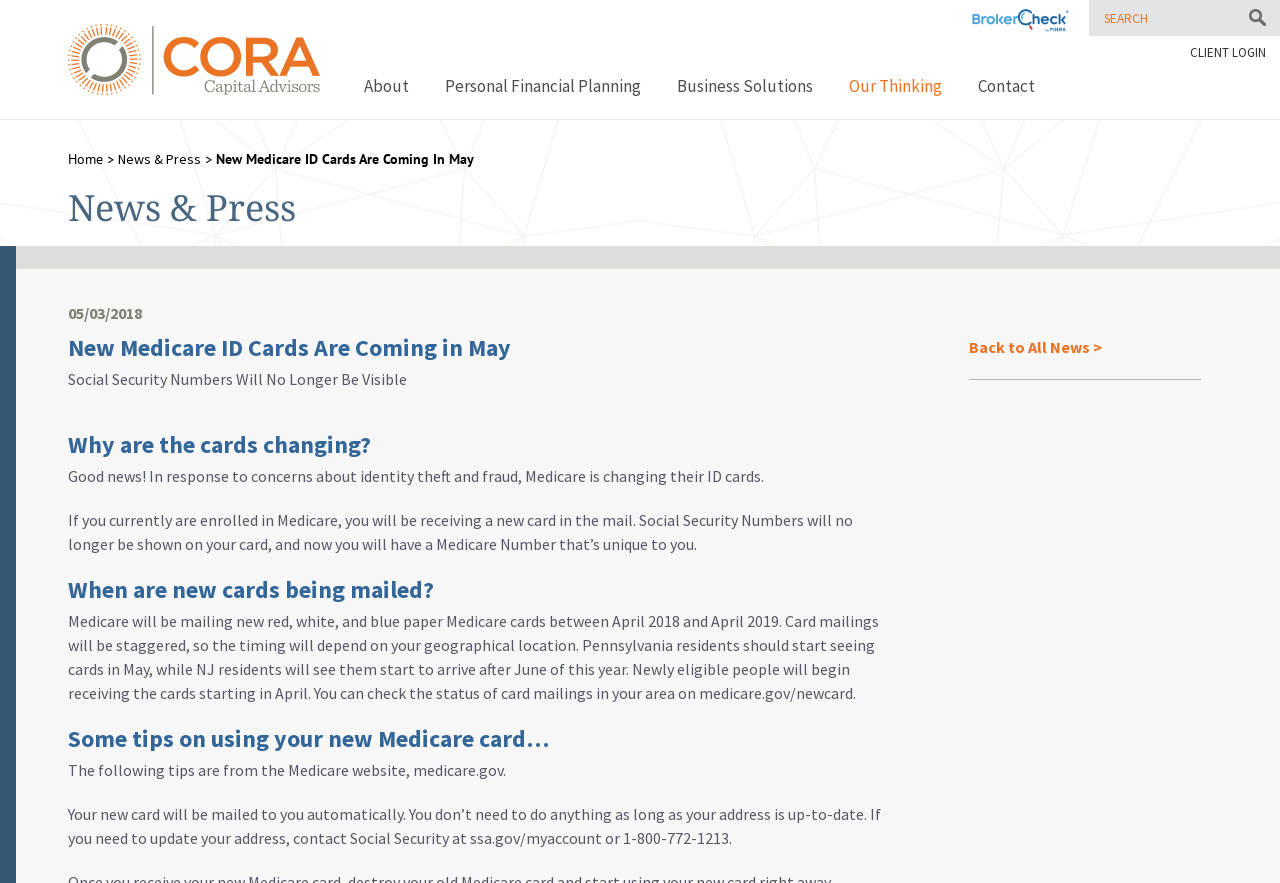Predict the bounding box of the UI element based on the description: "aria-label="search-box" name="s" placeholder="SEARCH"". The coordinates should be four float numbers between 0 and 1, formatted as [left, top, right, bottom].

[0.851, 0.0, 1.0, 0.041]